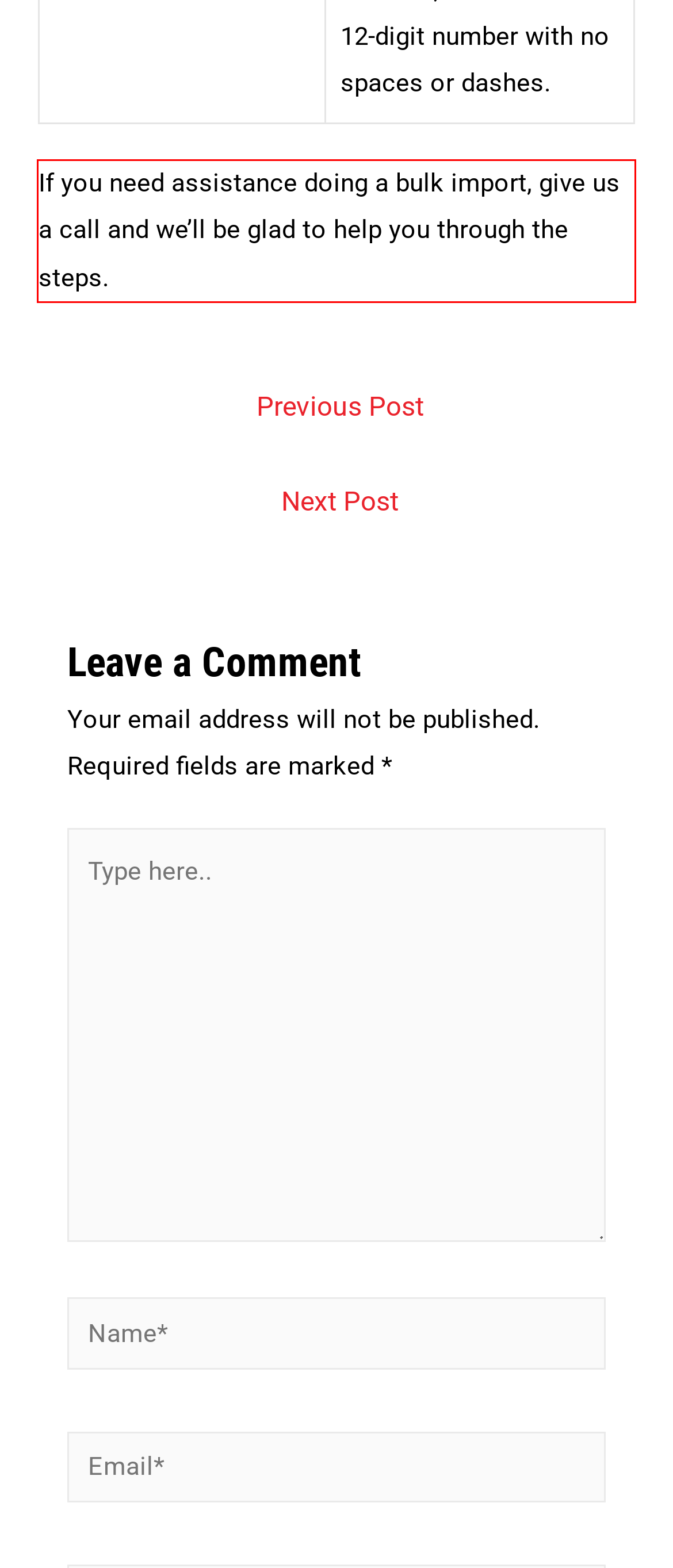Given a screenshot of a webpage containing a red bounding box, perform OCR on the text within this red bounding box and provide the text content.

If you need assistance doing a bulk import, give us a call and we’ll be glad to help you through the steps.